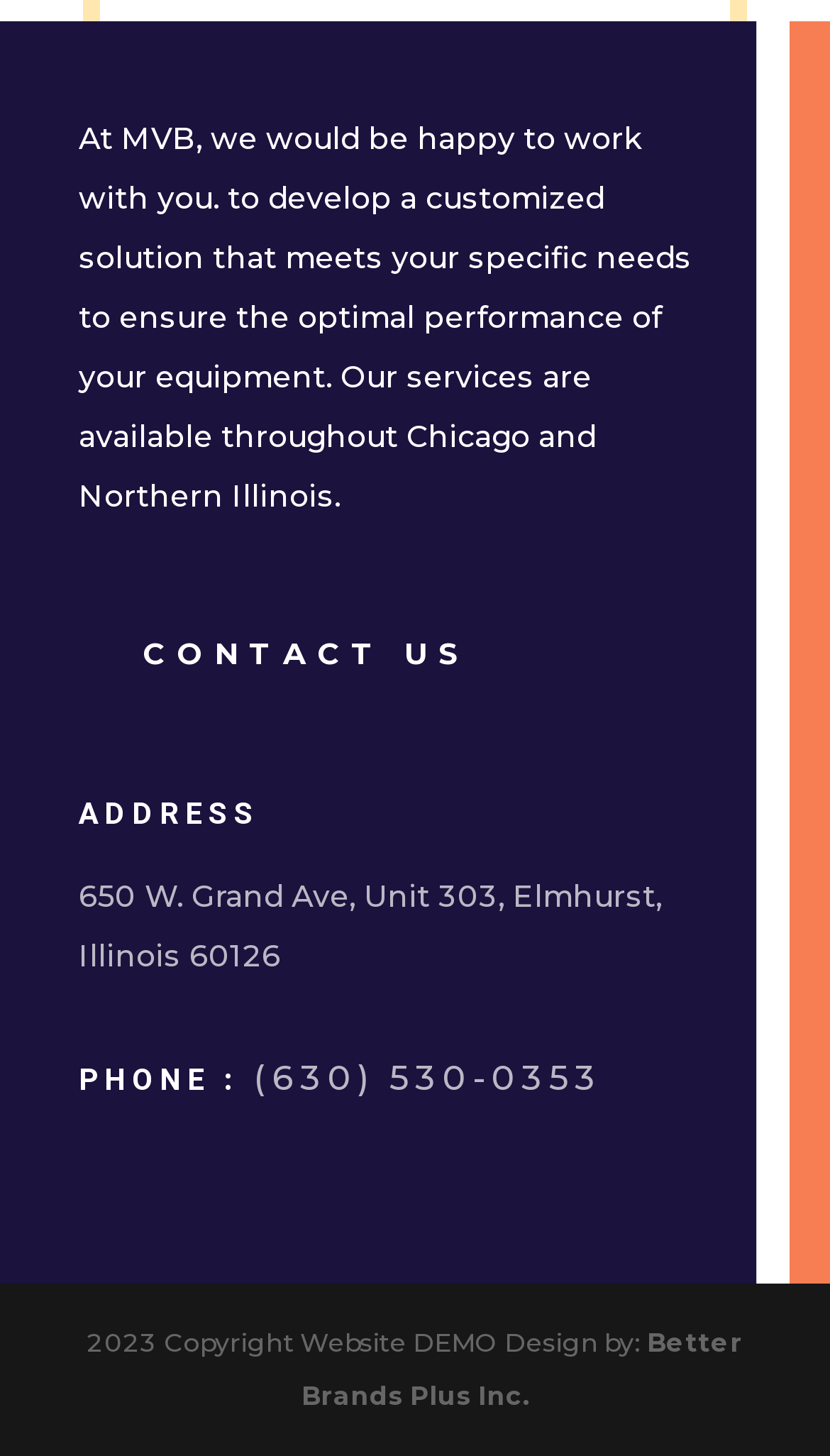Please give a short response to the question using one word or a phrase:
What is the phone number to contact the company?

(630) 530-0353